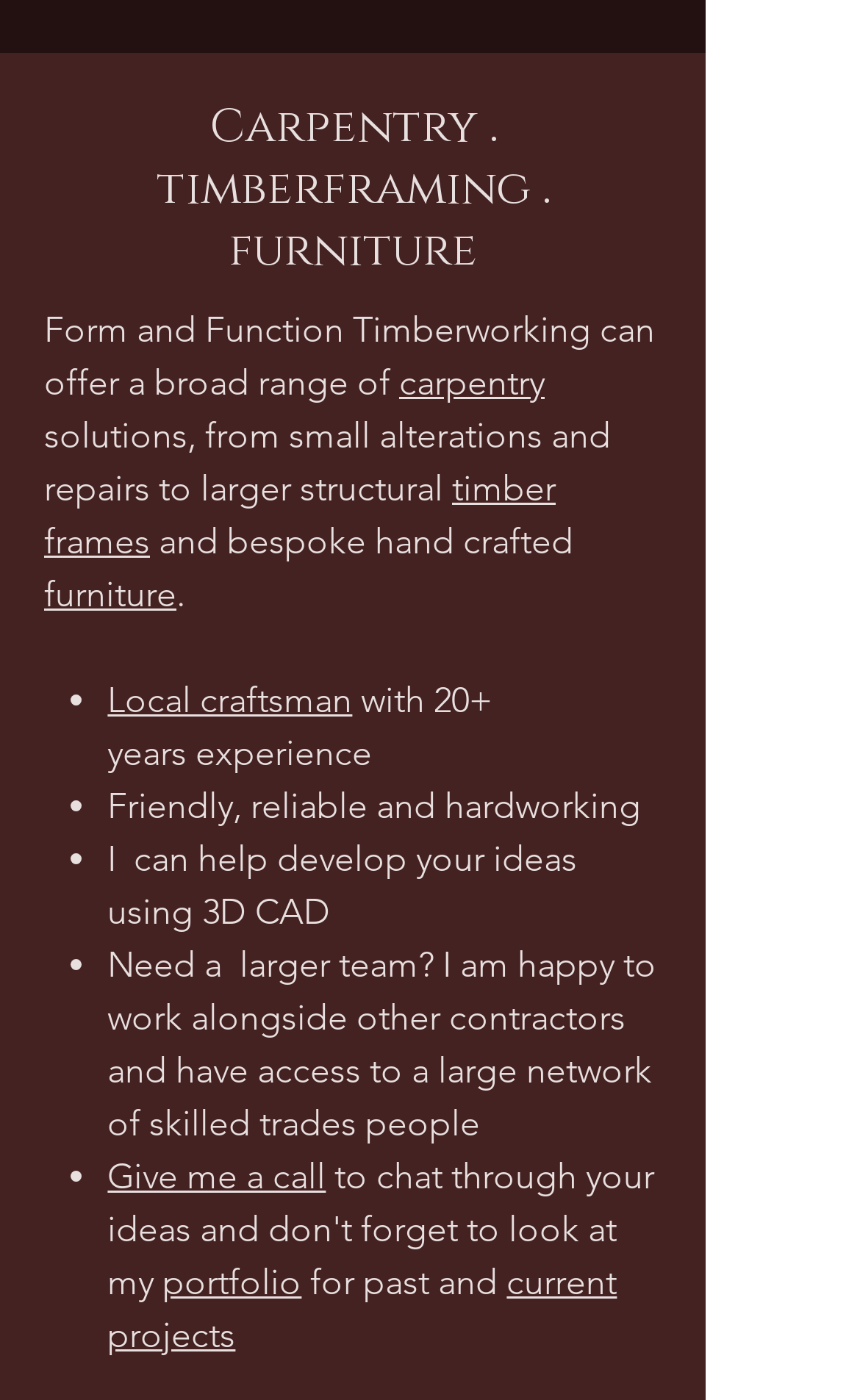What type of services does the website offer?
Based on the visual information, provide a detailed and comprehensive answer.

The website offers various services related to carpentry, timber framing, and furniture, as mentioned in the heading and the links provided on the webpage.